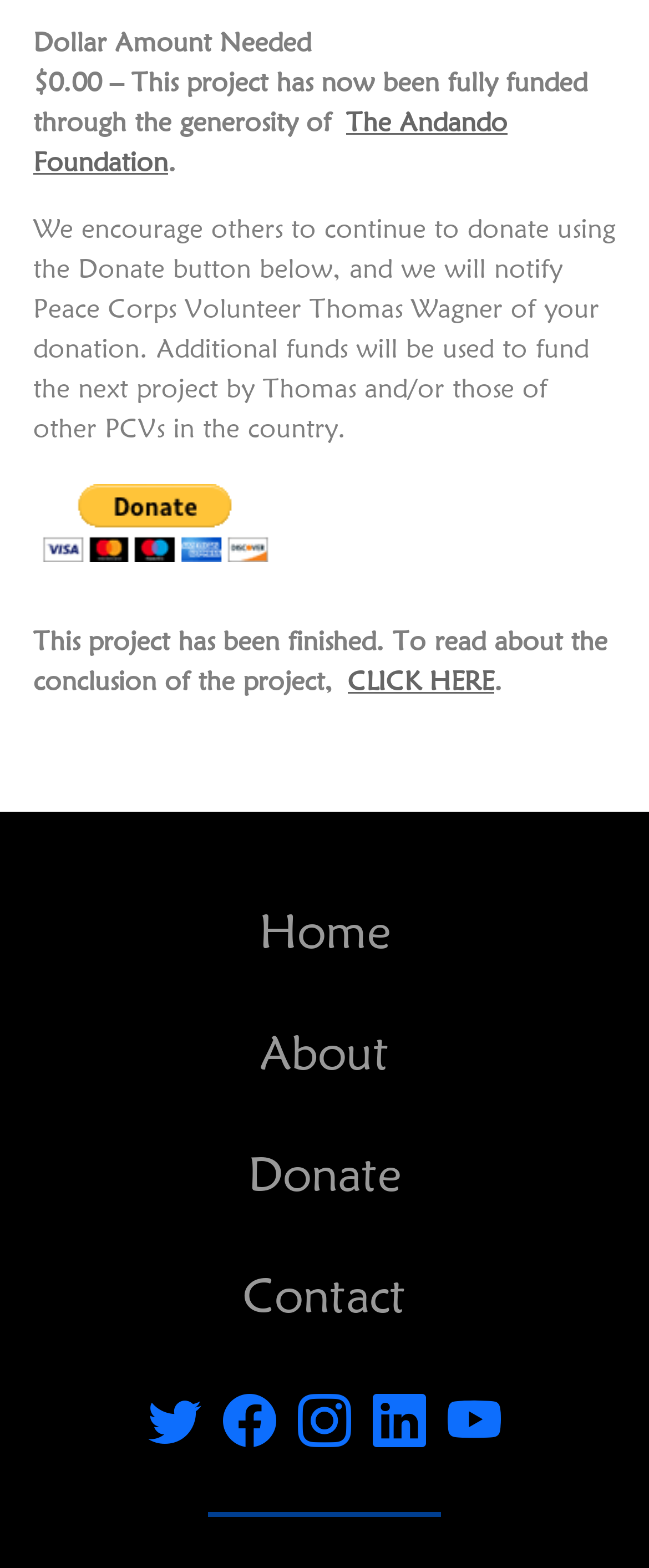How many social media links are available?
Could you give a comprehensive explanation in response to this question?

There are five social media links available, represented by icons '', '', '', '', and ''.